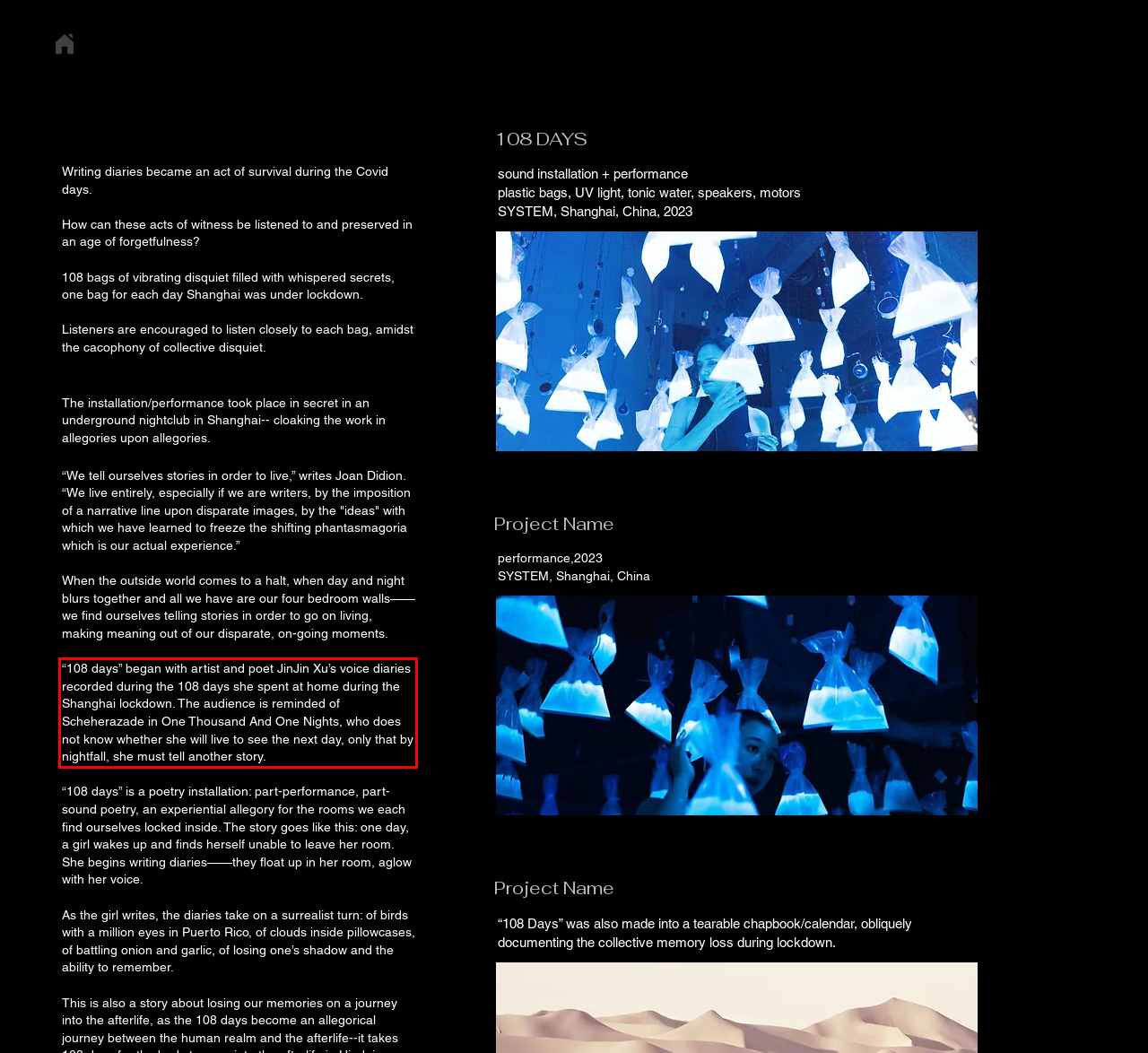Observe the screenshot of the webpage, locate the red bounding box, and extract the text content within it.

“108 days” began with artist and poet JinJin Xu’s voice diaries recorded during the 108 days she spent at home during the Shanghai lockdown. The audience is reminded of Scheherazade in One Thousand And One Nights, who does not know whether she will live to see the next day, only that by nightfall, she must tell another story.